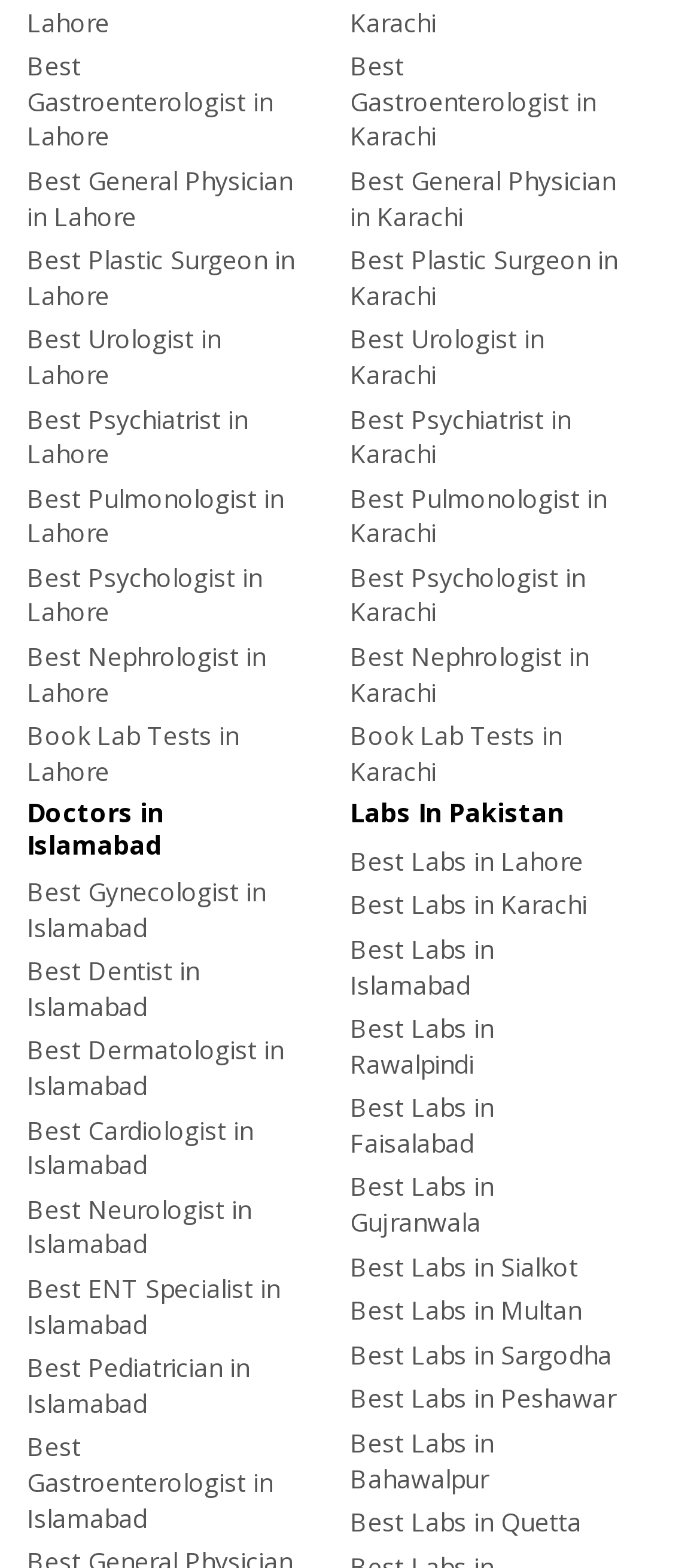Find the bounding box coordinates of the clickable element required to execute the following instruction: "Search for the best labs in Islamabad". Provide the coordinates as four float numbers between 0 and 1, i.e., [left, top, right, bottom].

[0.5, 0.594, 0.885, 0.645]